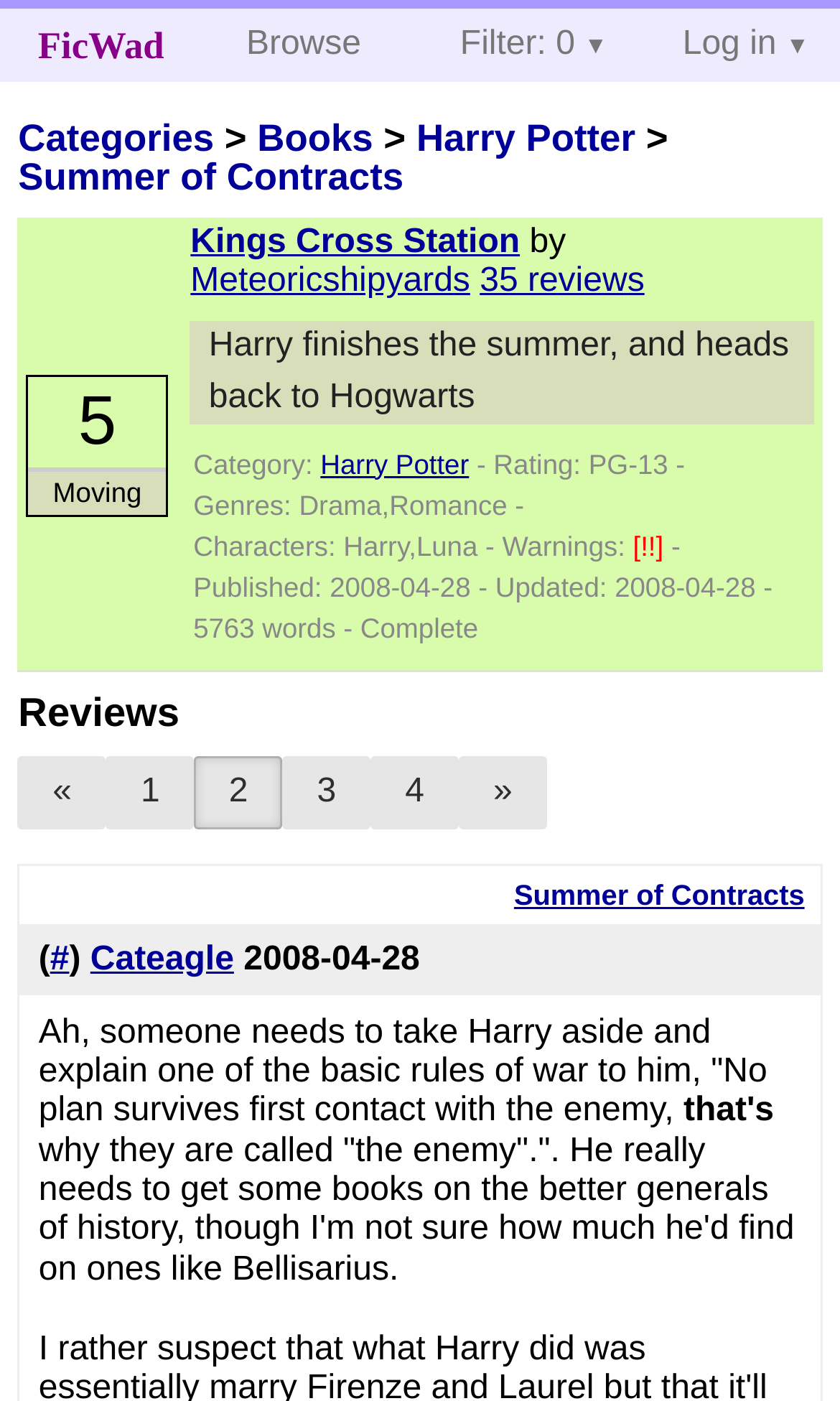Who is the author of the fan fiction?
Please answer the question with a detailed and comprehensive explanation.

The author of the fan fiction can be found in the link 'Meteoricshipyards' which is located below the heading 'Kings Cross Station'.